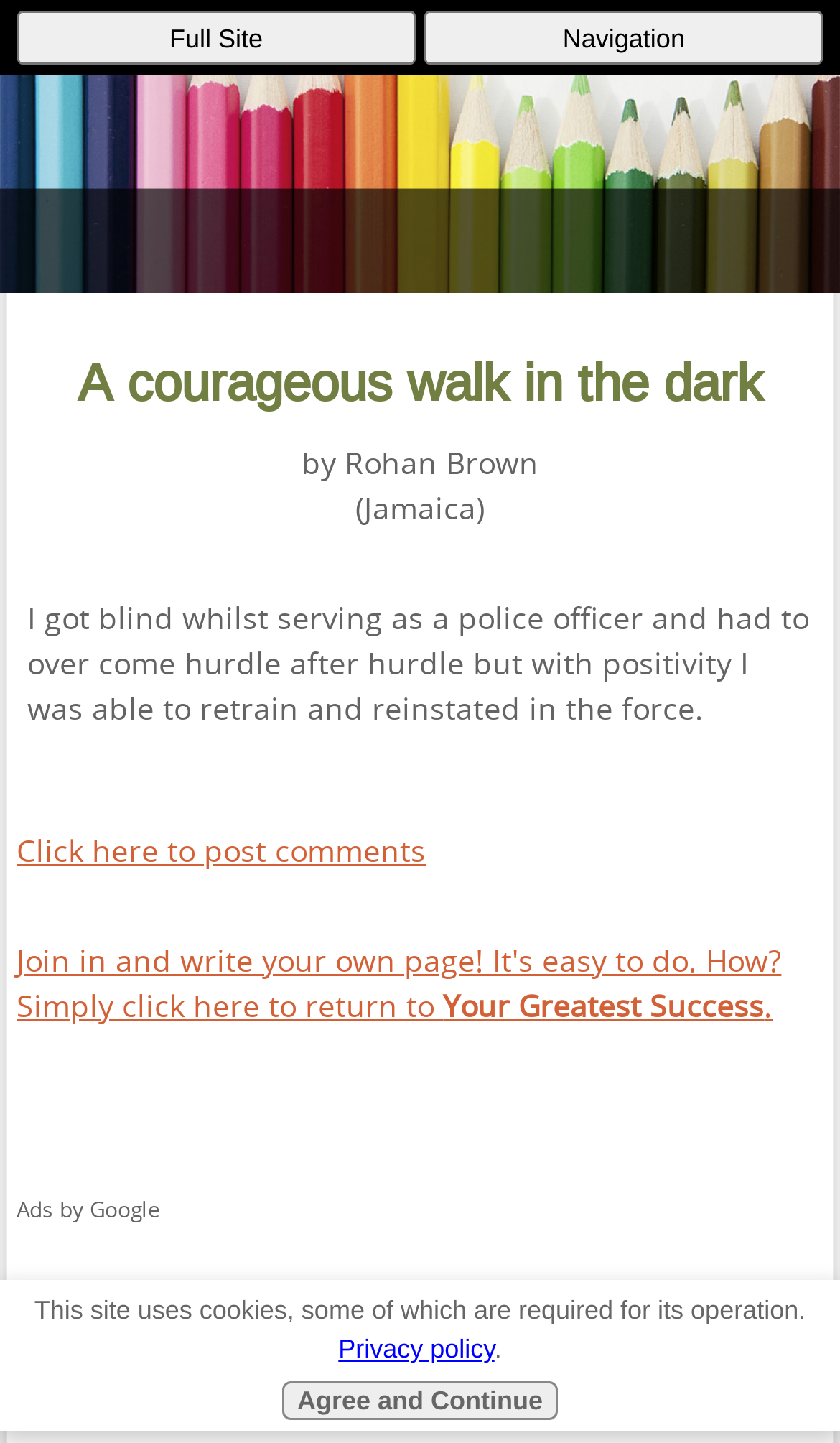From the image, can you give a detailed response to the question below:
Who is the author of the story?

The author of the story is Rohan Brown, which is mentioned in the static text element 'by Rohan Brown' below the main heading.